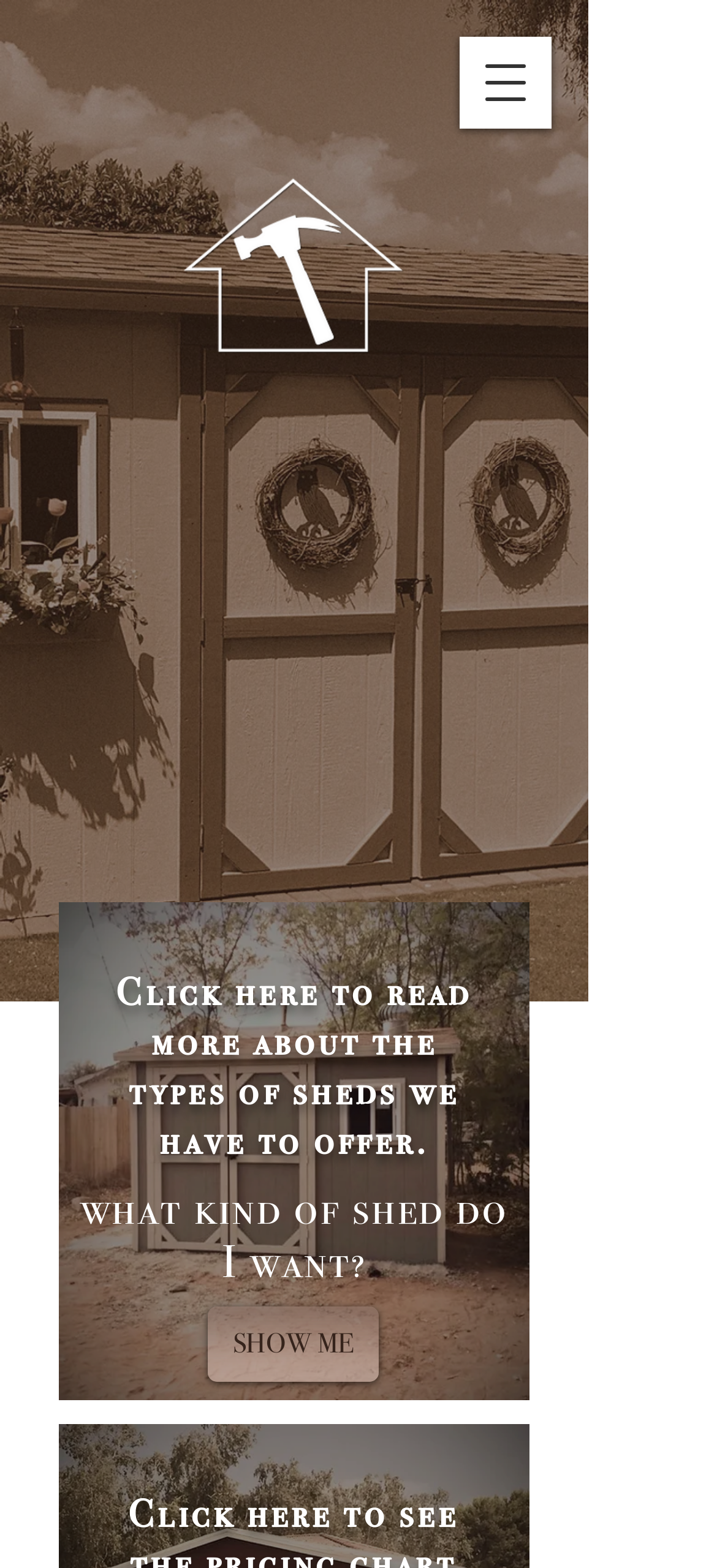How many navigation options are available?
Please use the image to deliver a detailed and complete answer.

There is only one navigation option available, which is the 'Open navigation menu' button located at the top right corner of the webpage, suggesting that the website has a simple navigation structure.